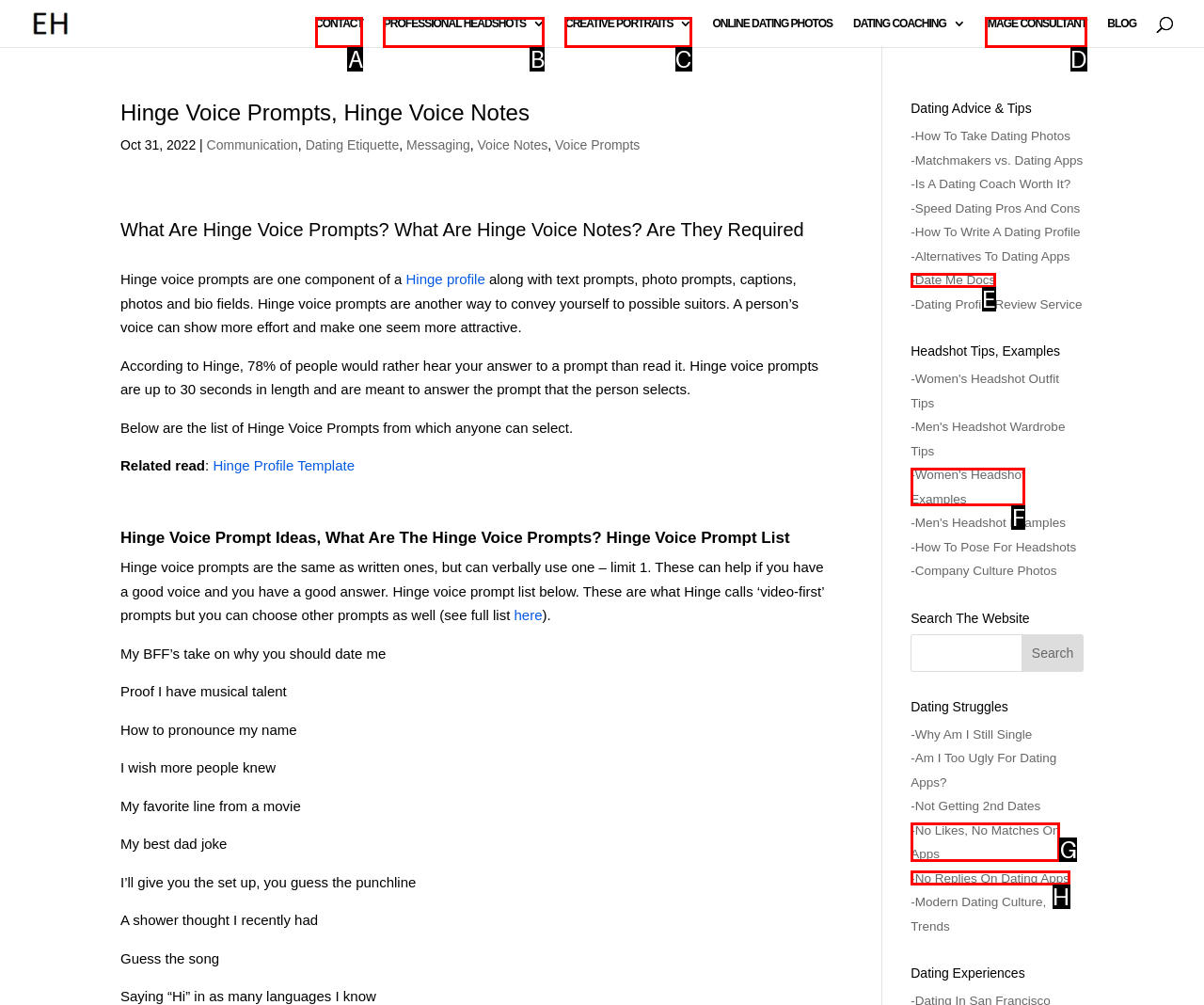From the given options, choose the HTML element that aligns with the description: -Date Me Docs. Respond with the letter of the selected element.

E